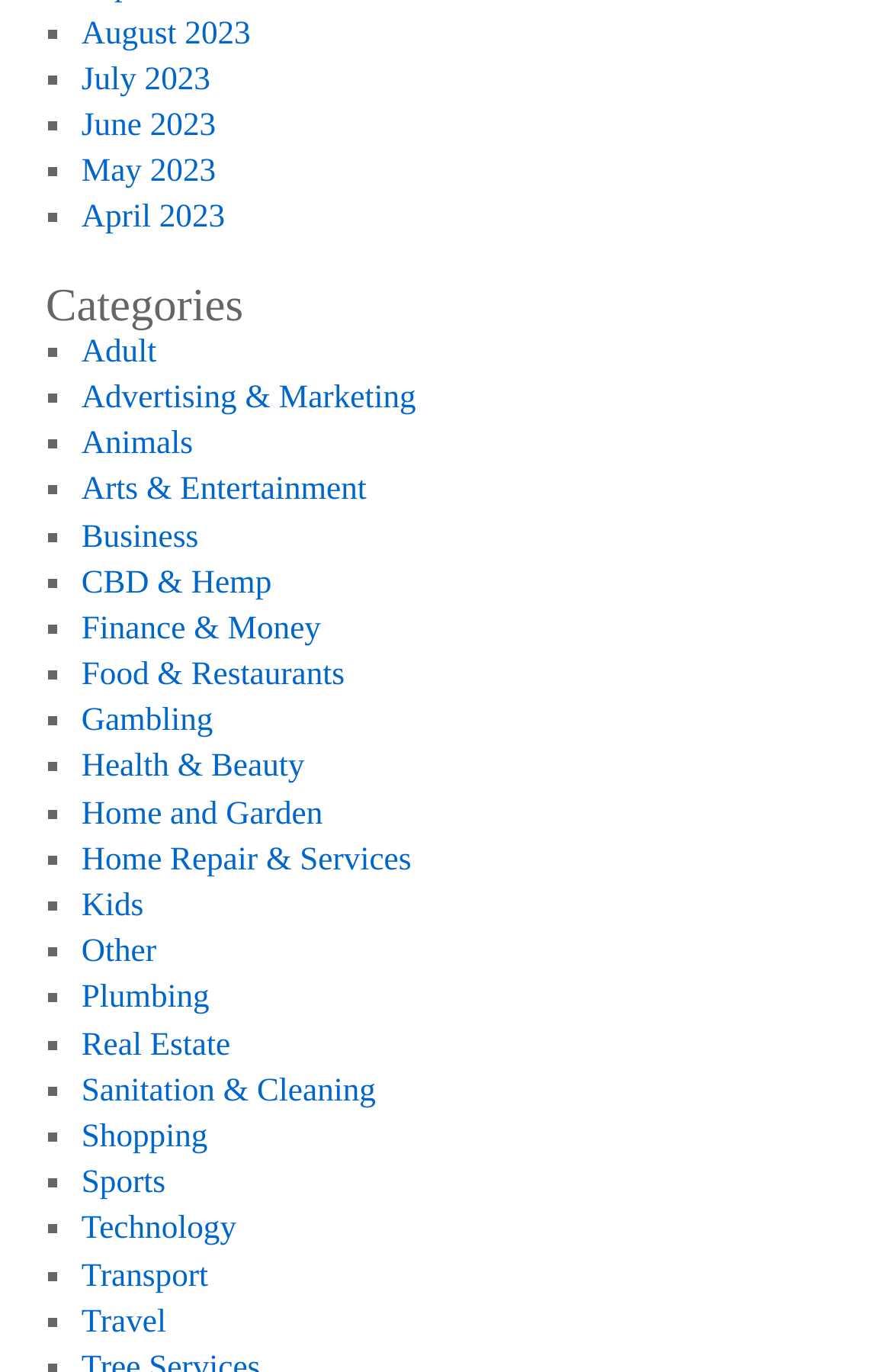Please identify the bounding box coordinates of the element's region that I should click in order to complete the following instruction: "Explore Adult". The bounding box coordinates consist of four float numbers between 0 and 1, i.e., [left, top, right, bottom].

[0.091, 0.243, 0.175, 0.27]